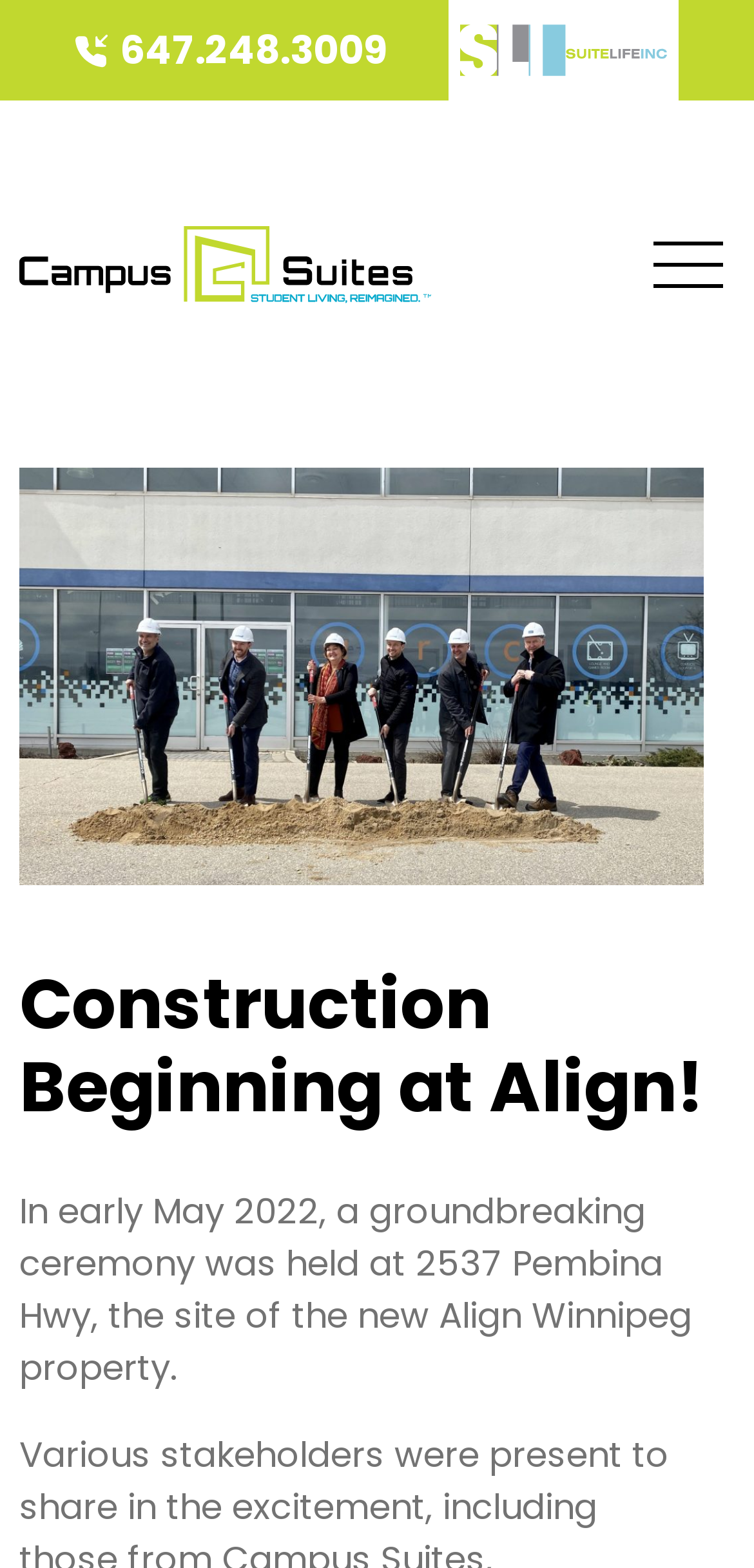Please give a succinct answer using a single word or phrase:
What is the purpose of the button on the webpage?

Mobile Menu